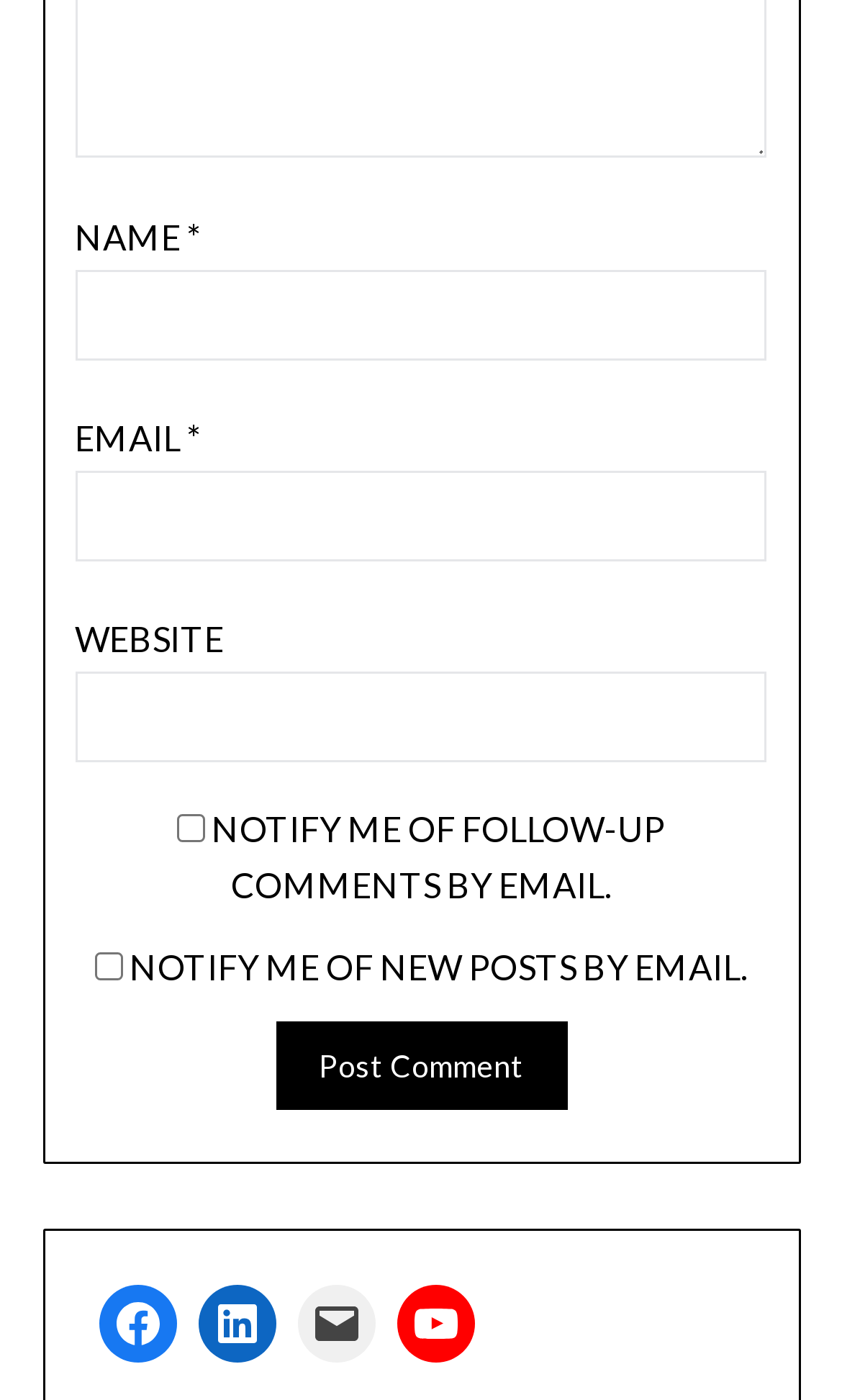Please provide a comprehensive response to the question based on the details in the image: What is the purpose of the checkbox 'NOTIFY ME OF FOLLOW-UP COMMENTS BY EMAIL'?

The checkbox 'NOTIFY ME OF FOLLOW-UP COMMENTS BY EMAIL' is unchecked by default, indicating that the user will not receive follow-up comments by email unless they check this box. Therefore, the purpose of this checkbox is to allow users to opt-in to receive follow-up comments by email.